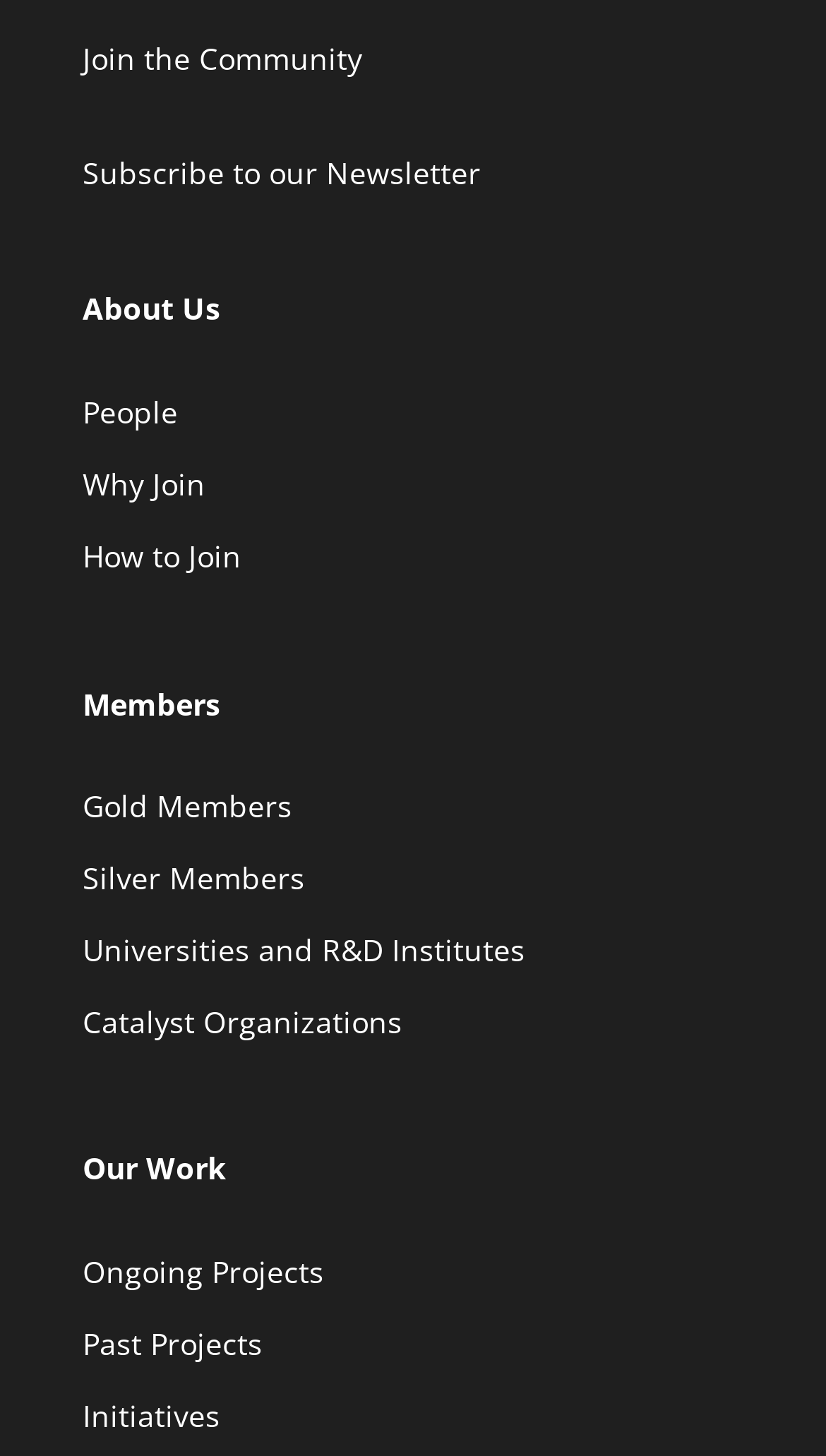Please give a short response to the question using one word or a phrase:
How many types of members are listed on the webpage?

Three